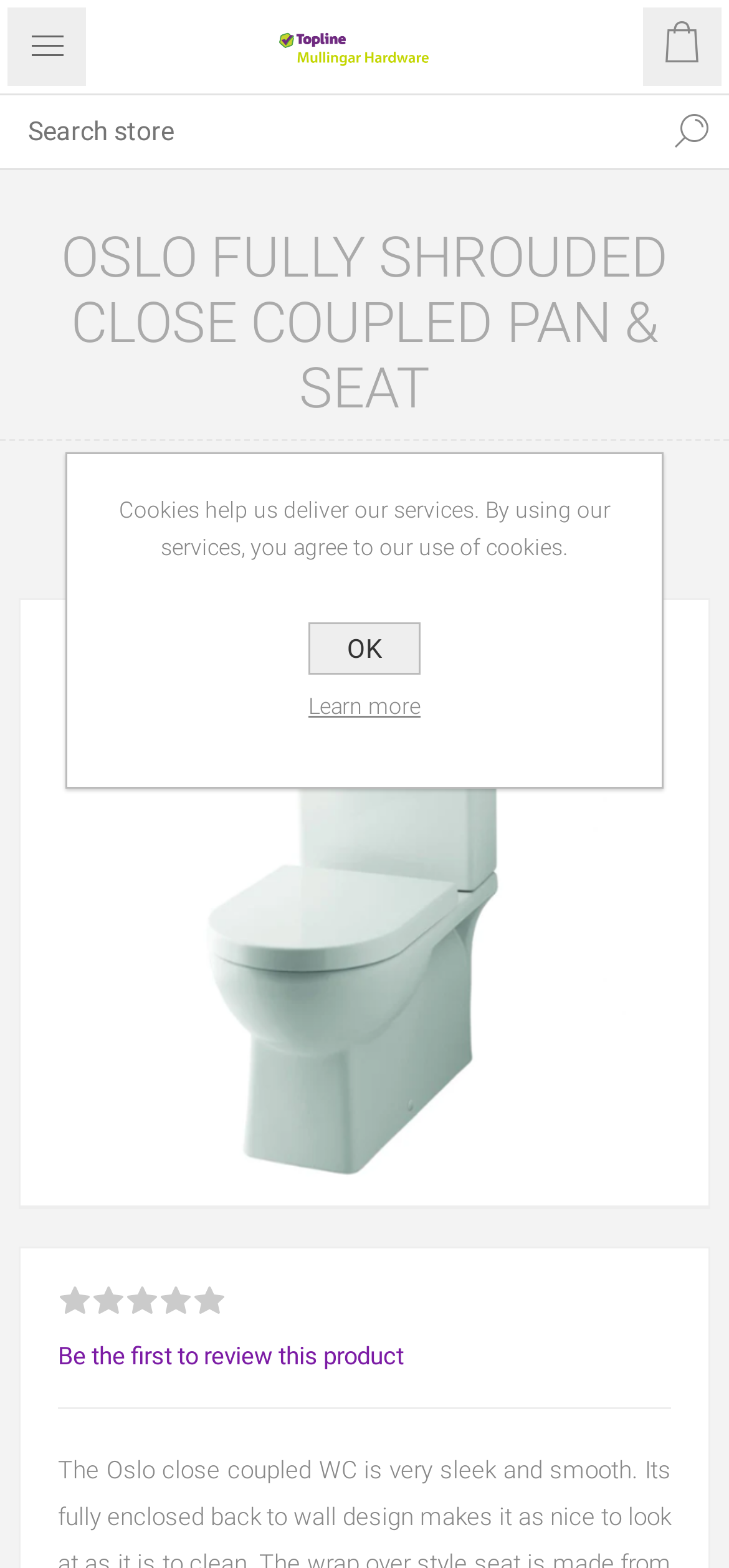What is the name of the product?
Using the image provided, answer with just one word or phrase.

OSLO FULLY SHROUDED CLOSE COUPLED PAN & SEAT